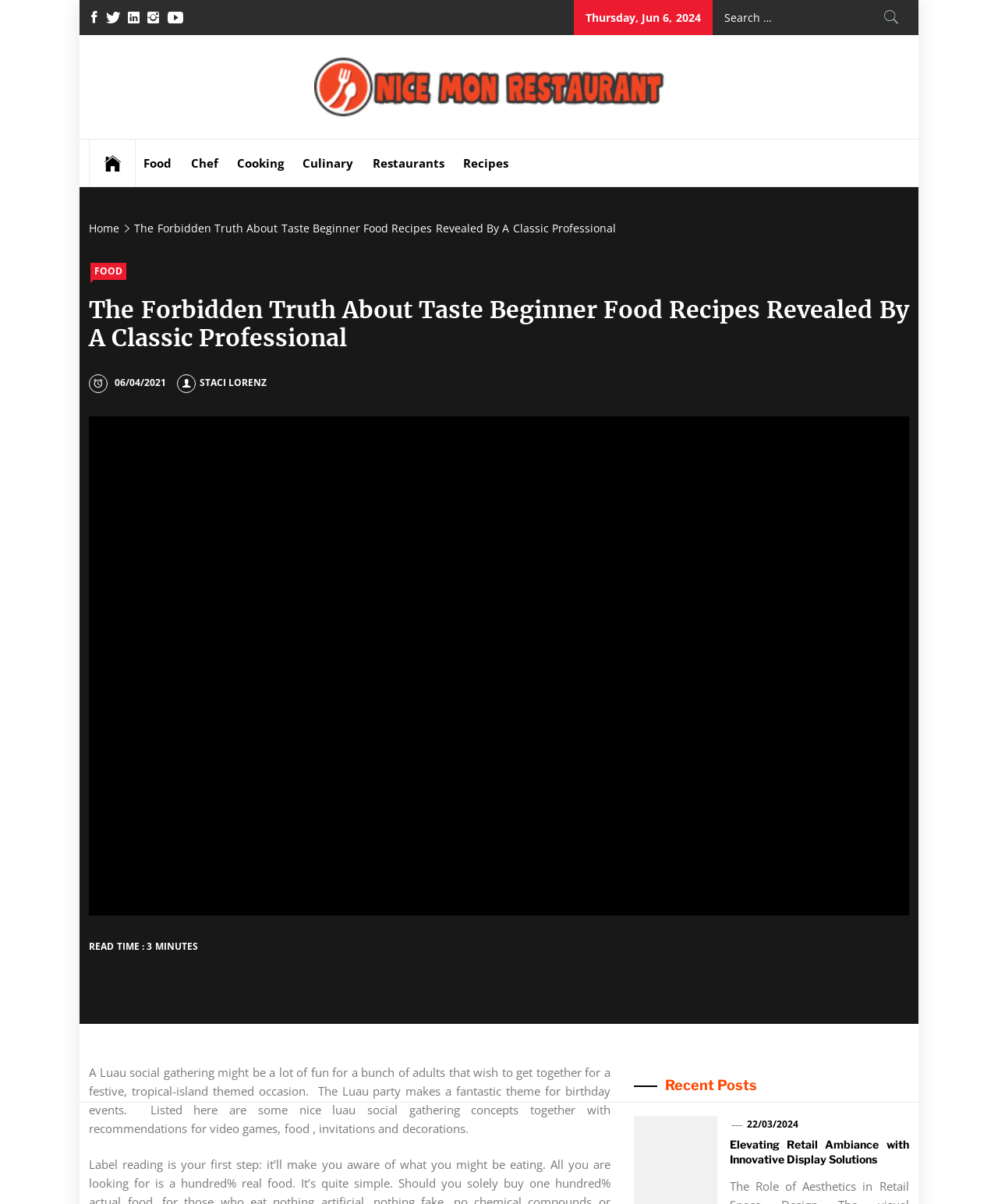Provide a short answer using a single word or phrase for the following question: 
What is the date of the current post?

Thursday, Jun 6, 2024